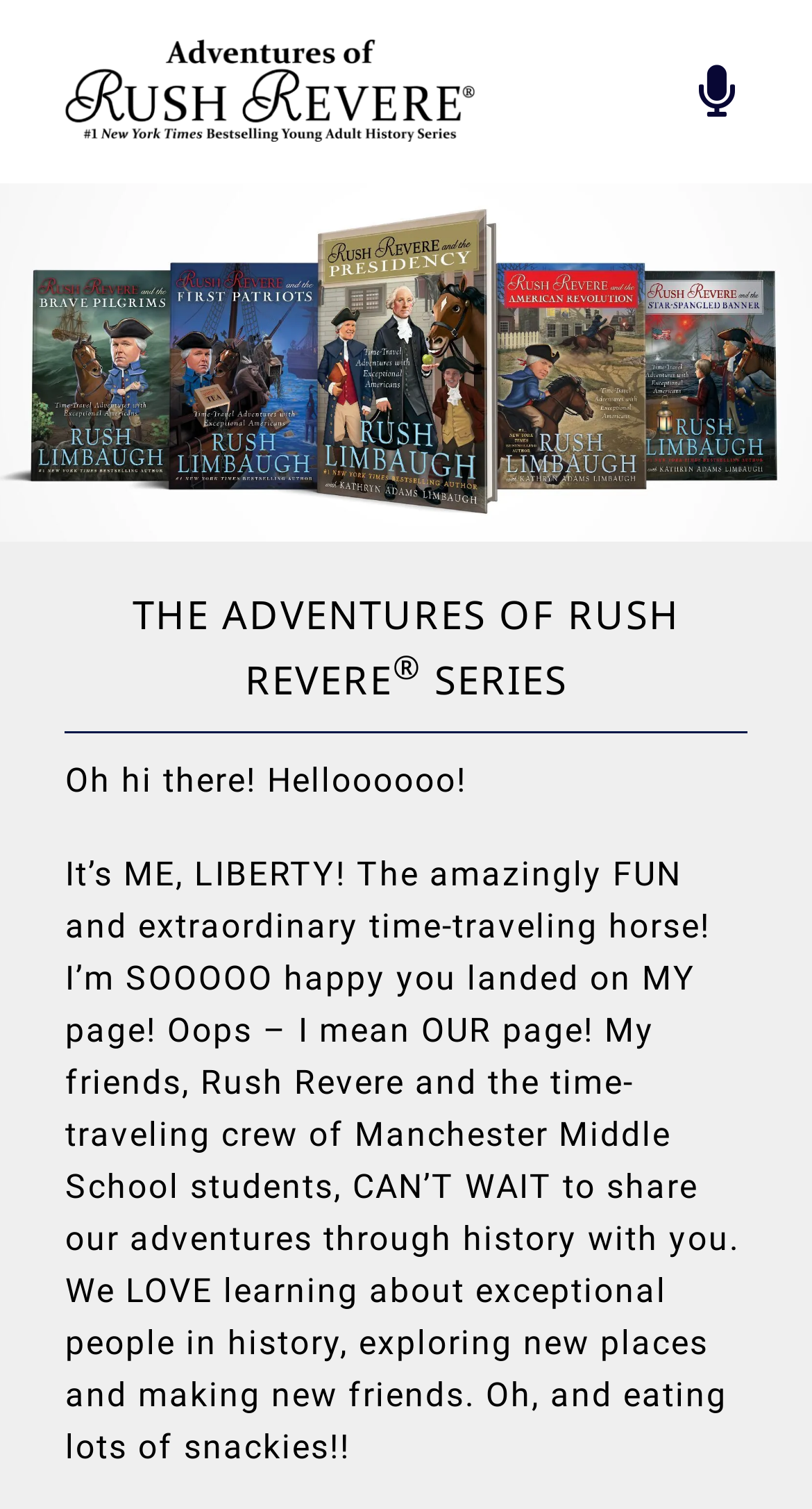Please determine the bounding box coordinates of the element to click on in order to accomplish the following task: "Go to biography page". Ensure the coordinates are four float numbers ranging from 0 to 1, i.e., [left, top, right, bottom].

[0.466, 0.094, 0.966, 0.144]